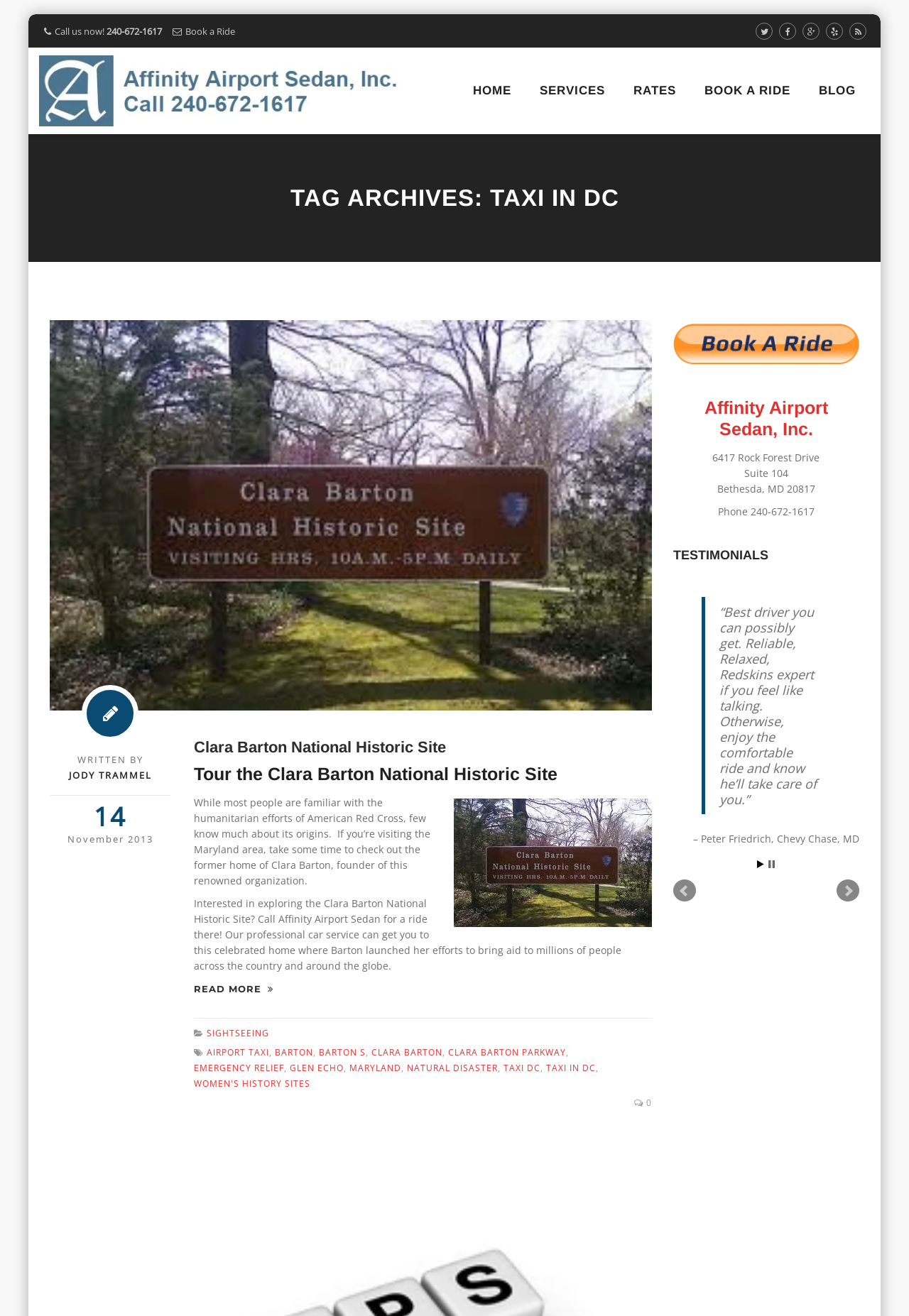Please find the top heading of the webpage and generate its text.

TAG ARCHIVES: TAXI IN DC